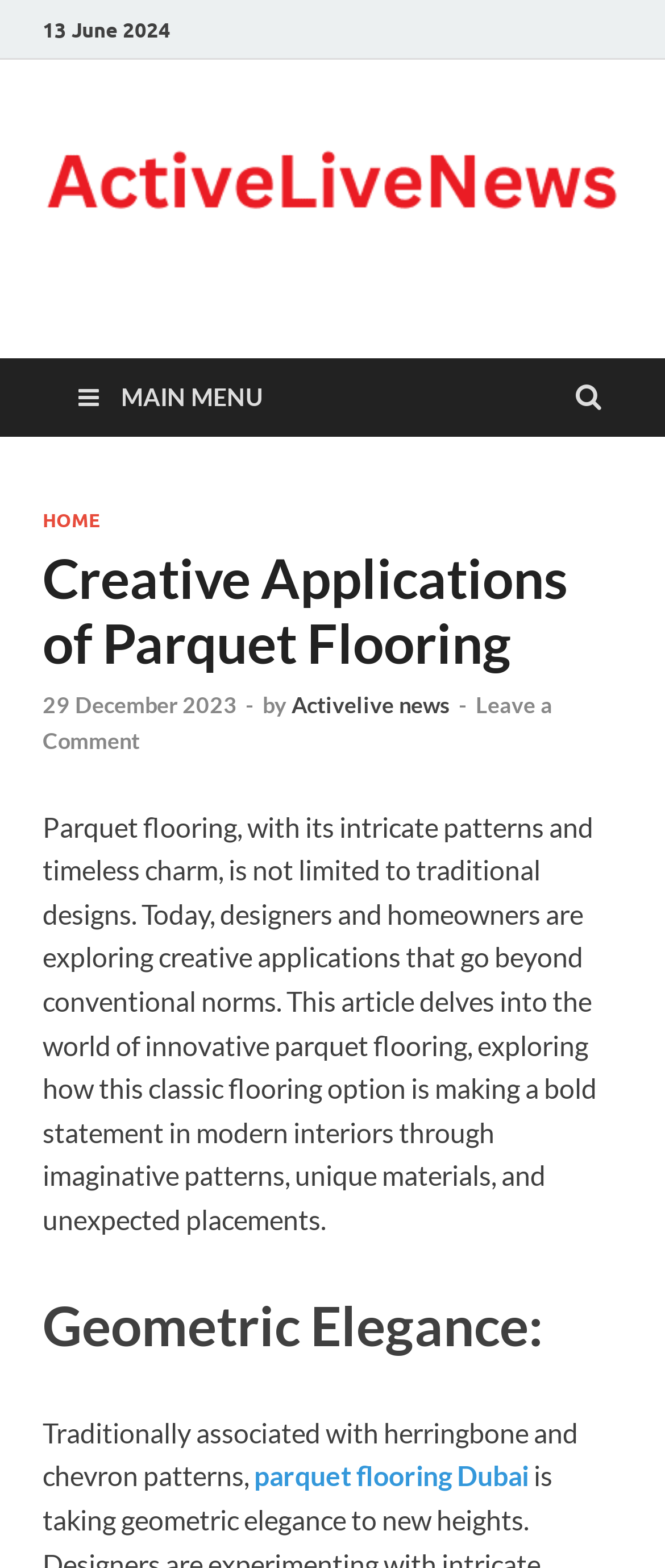Please find the bounding box coordinates (top-left x, top-left y, bottom-right x, bottom-right y) in the screenshot for the UI element described as follows: 29 December 202329 December 2023

[0.064, 0.441, 0.356, 0.458]